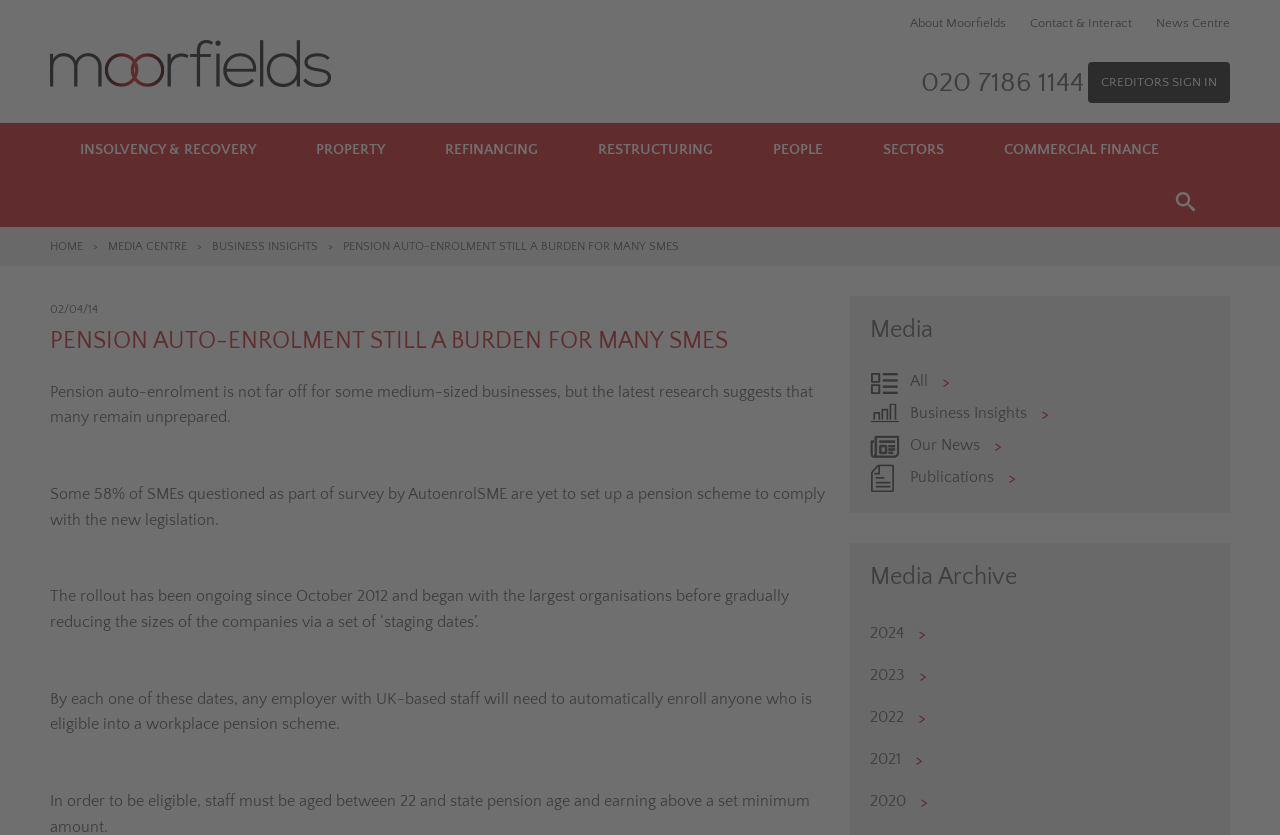How many media archive links are there on the webpage?
Examine the image and give a concise answer in one word or a short phrase.

5